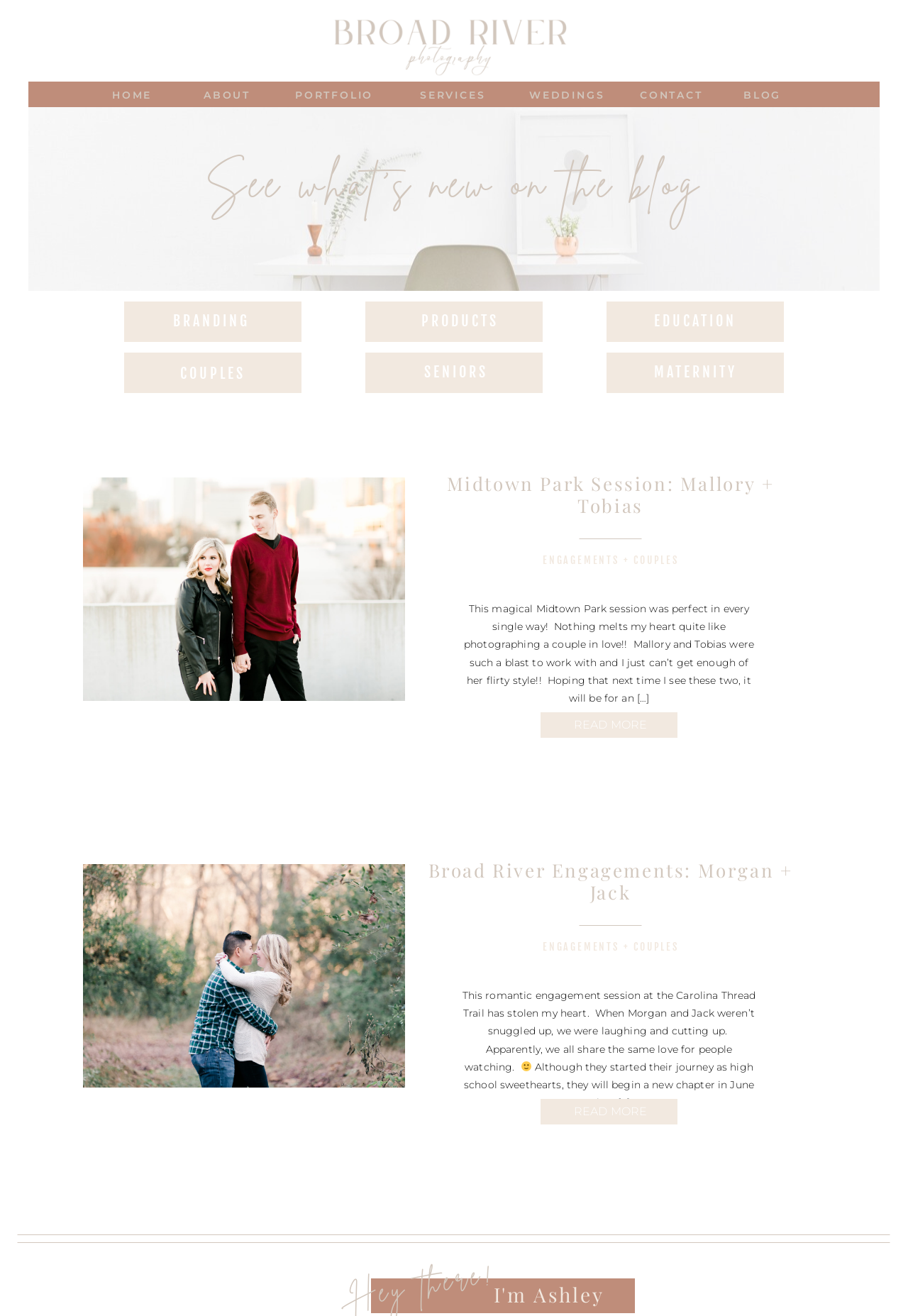Identify the bounding box coordinates of the section that should be clicked to achieve the task described: "Click on the SERVICES link".

[0.462, 0.067, 0.538, 0.077]